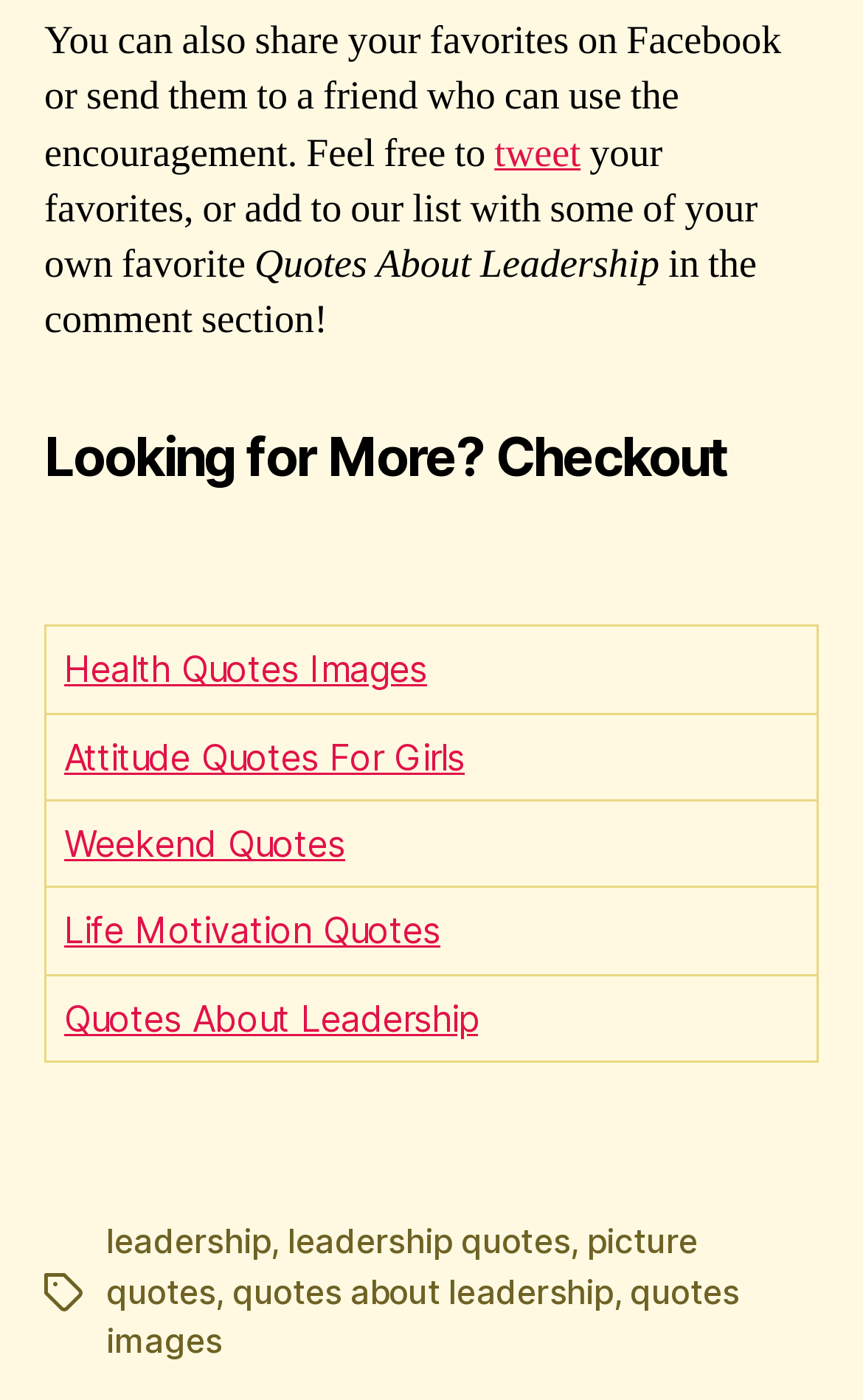What is the purpose of the 'tweet' link?
Please provide a single word or phrase as your answer based on the image.

Share favorites